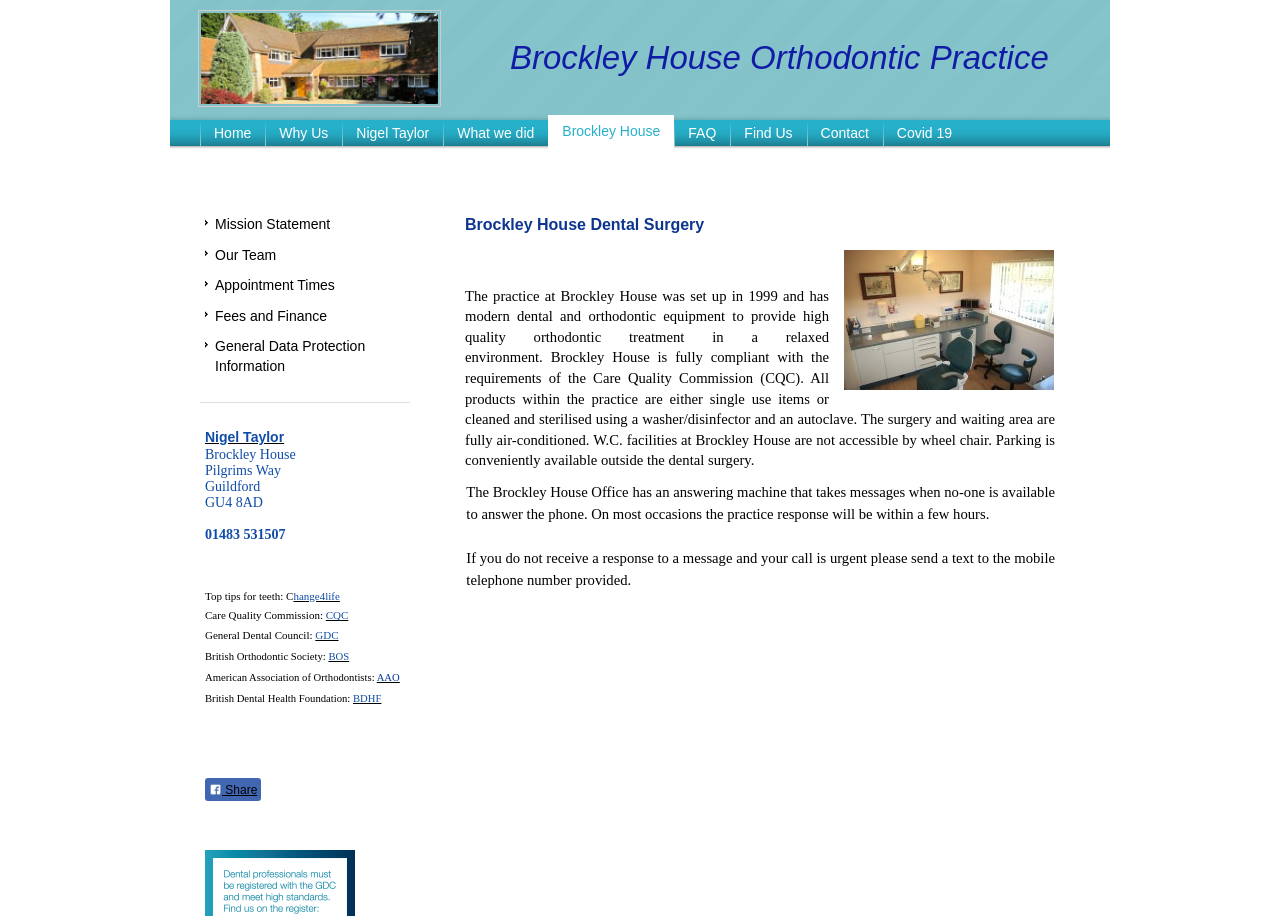Generate a comprehensive caption for the webpage you are viewing.

This webpage is about Brockley House Orthodontics, a dental surgery that provides high-quality orthodontic care in a relaxed and friendly environment. At the top of the page, there is a phone number image with the text "01483 531507" and an SVG element. Below this, there is a header section with the practice's name, "Brockley House Orthodontic Practice", and a navigation menu with links to various pages, including "Home", "Why Us", "Nigel Taylor", and others.

On the left side of the page, there is a section with the practice's address, "Pilgrims Way, Guildford, GU4 8AD", and a phone number "01483 531507". Below this, there are links to various organizations, including the Care Quality Commission, General Dental Council, British Orthodontic Society, and others.

The main content of the page is divided into sections. The first section has a heading "Brockley House Dental Surgery" and provides an introduction to the practice, stating that it was set up in 1999 and has modern dental and orthodontic equipment. The text also mentions that the practice is fully compliant with the Care Quality Commission's requirements and has various facilities, including air-conditioned surgery and waiting areas.

The next section is about the practice's office, stating that it has an answering machine and that responses to messages are usually within a few hours. If the call is urgent, patients can send a text to a provided mobile telephone number.

There are also links to various resources, including "Top tips for teeth" and "Change4life", and a "Share" button at the bottom of the page.